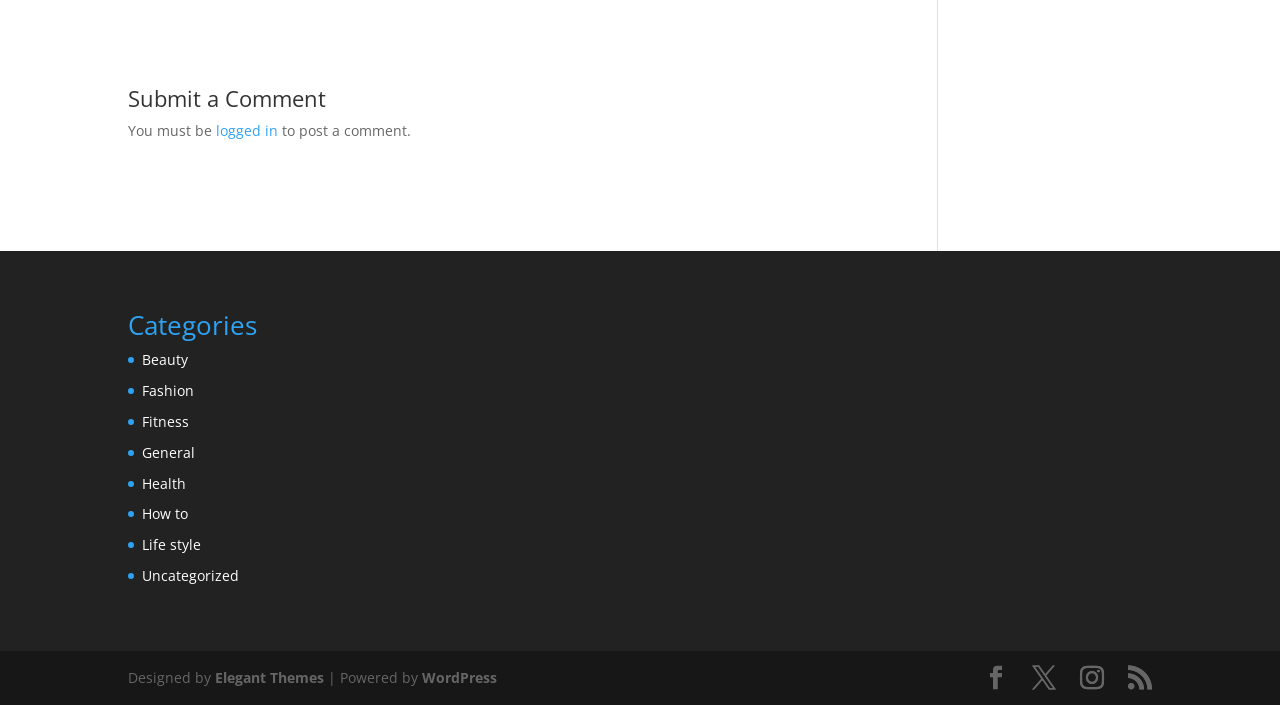Pinpoint the bounding box coordinates of the element that must be clicked to accomplish the following instruction: "Log in to post a comment". The coordinates should be in the format of four float numbers between 0 and 1, i.e., [left, top, right, bottom].

[0.169, 0.172, 0.217, 0.199]